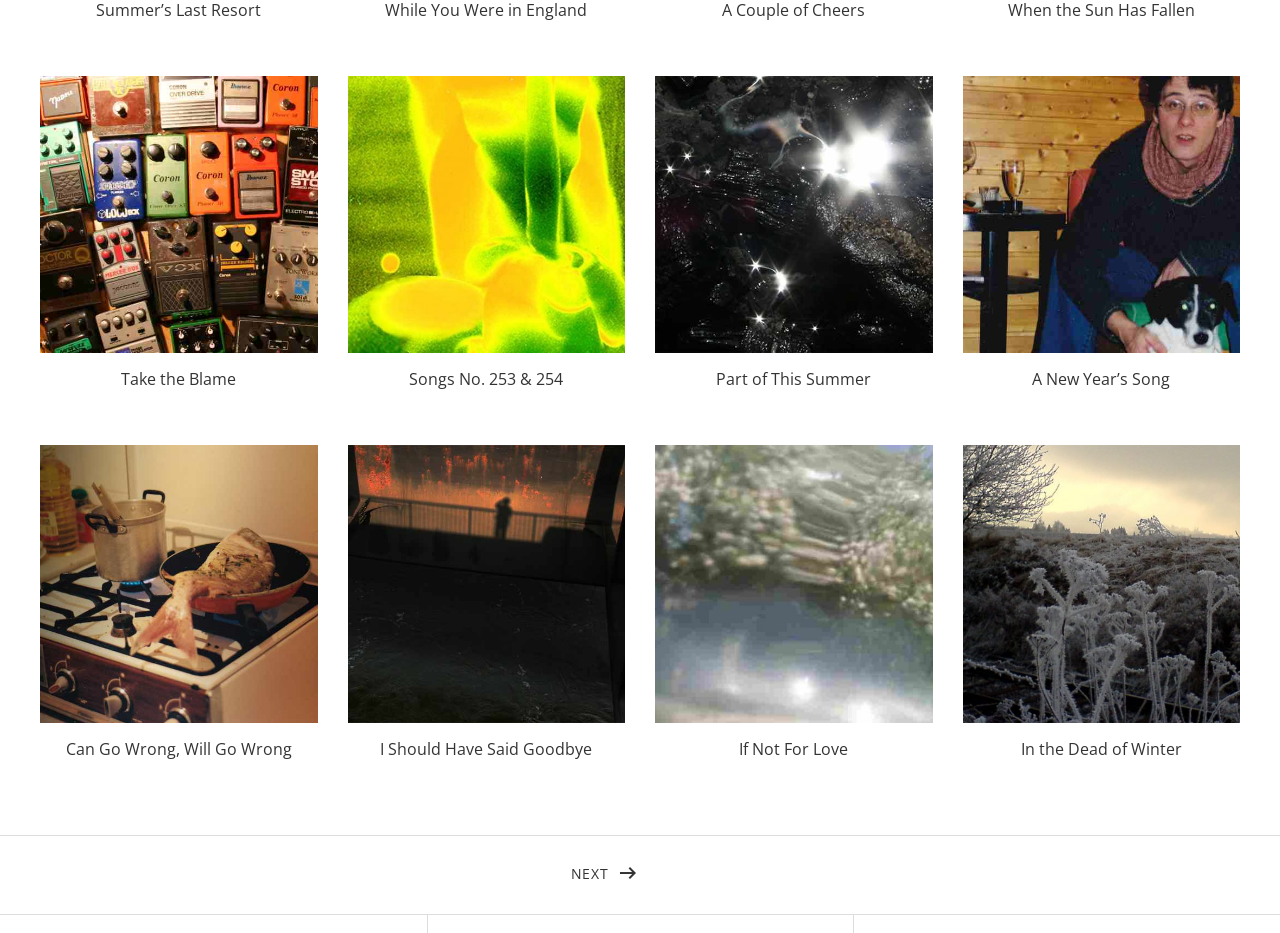Use a single word or phrase to answer the question:
How many links are on this webpage?

16